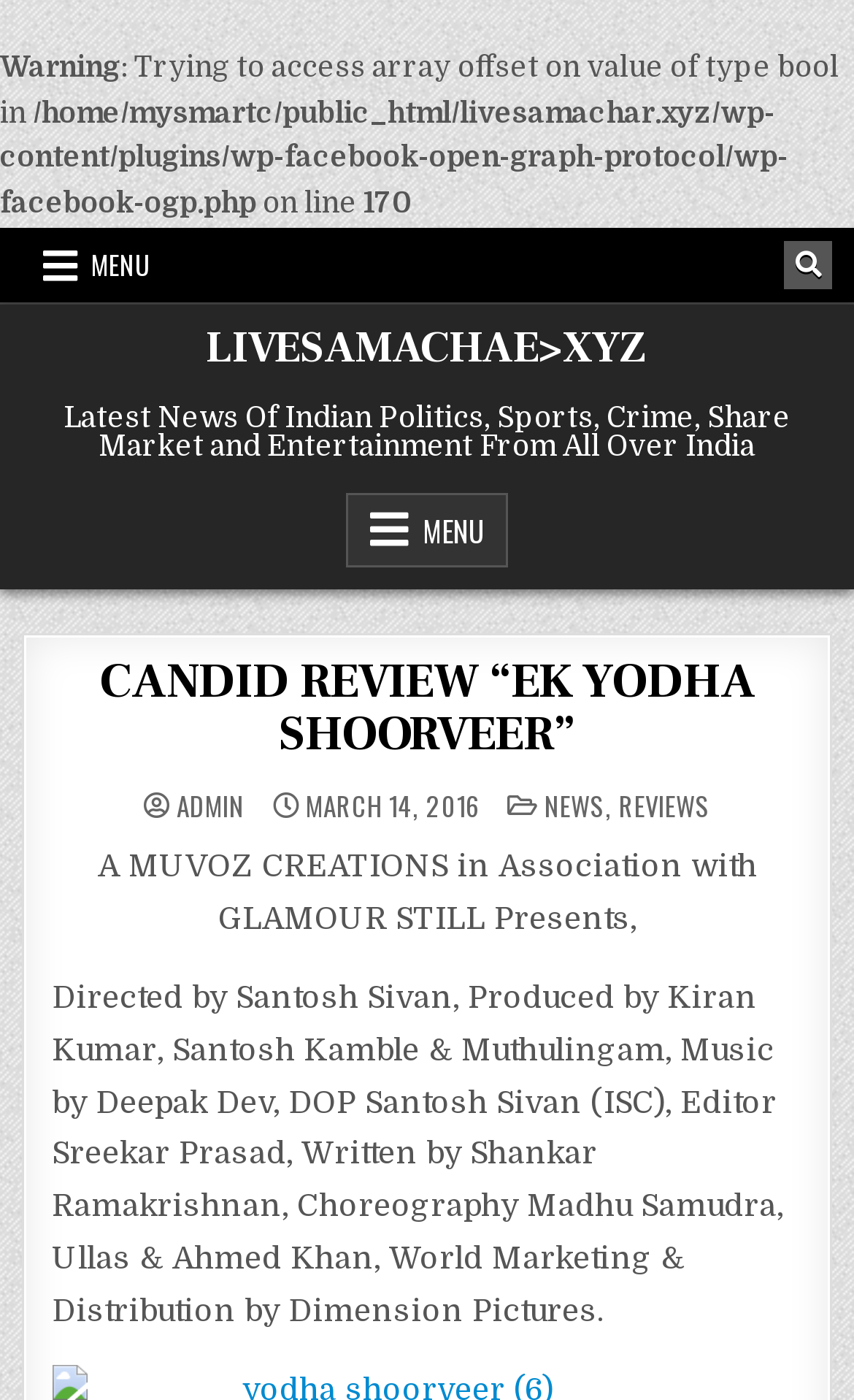Locate the bounding box coordinates of the item that should be clicked to fulfill the instruction: "Click the NEWS link".

[0.637, 0.562, 0.709, 0.589]